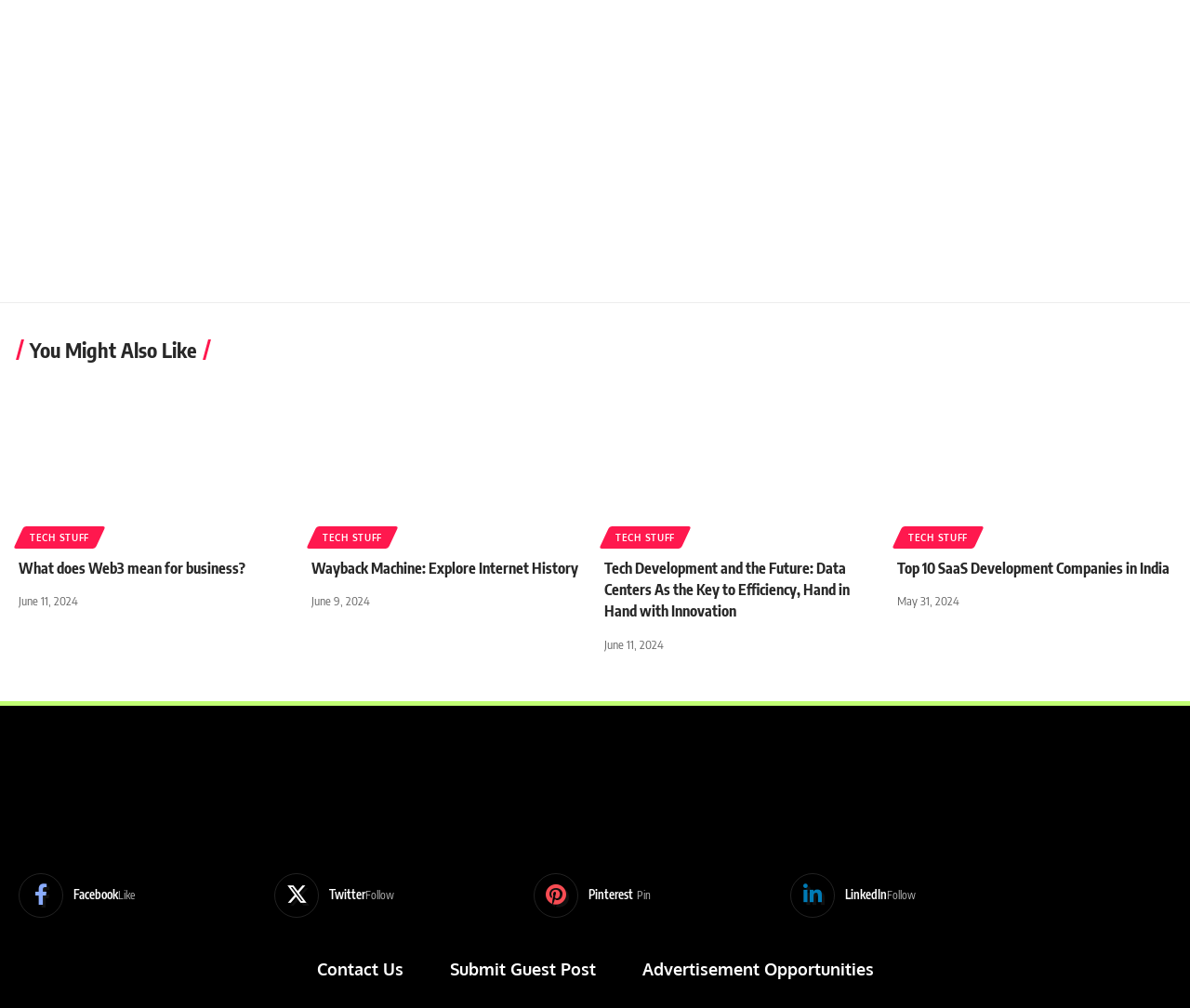Show the bounding box coordinates of the element that should be clicked to complete the task: "Read 'The Wayback Machine: A Journey Through Time and Internet Archives'".

[0.262, 0.375, 0.492, 0.539]